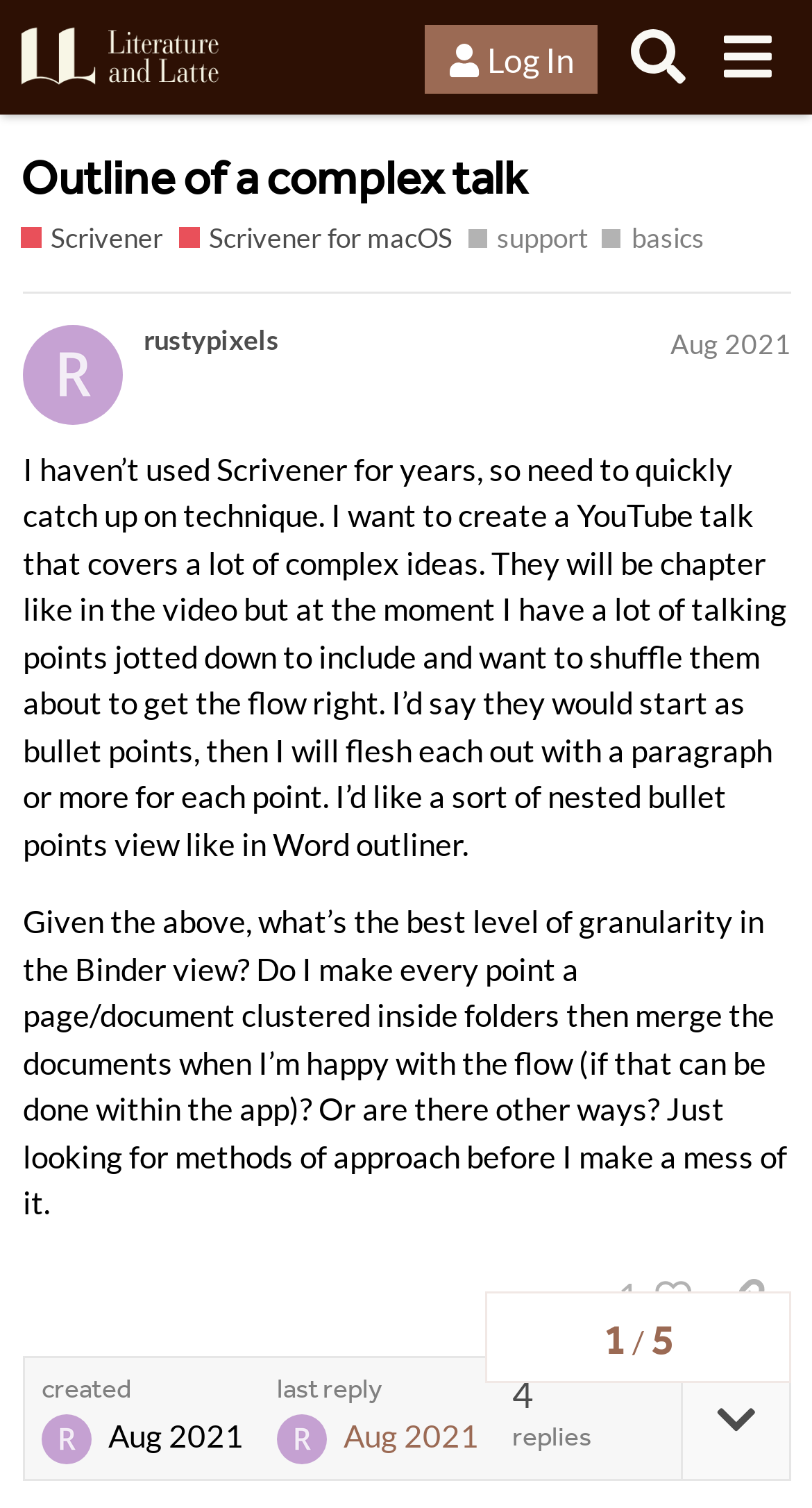What is the username of the person who created the post?
Refer to the image and respond with a one-word or short-phrase answer.

rustypixels